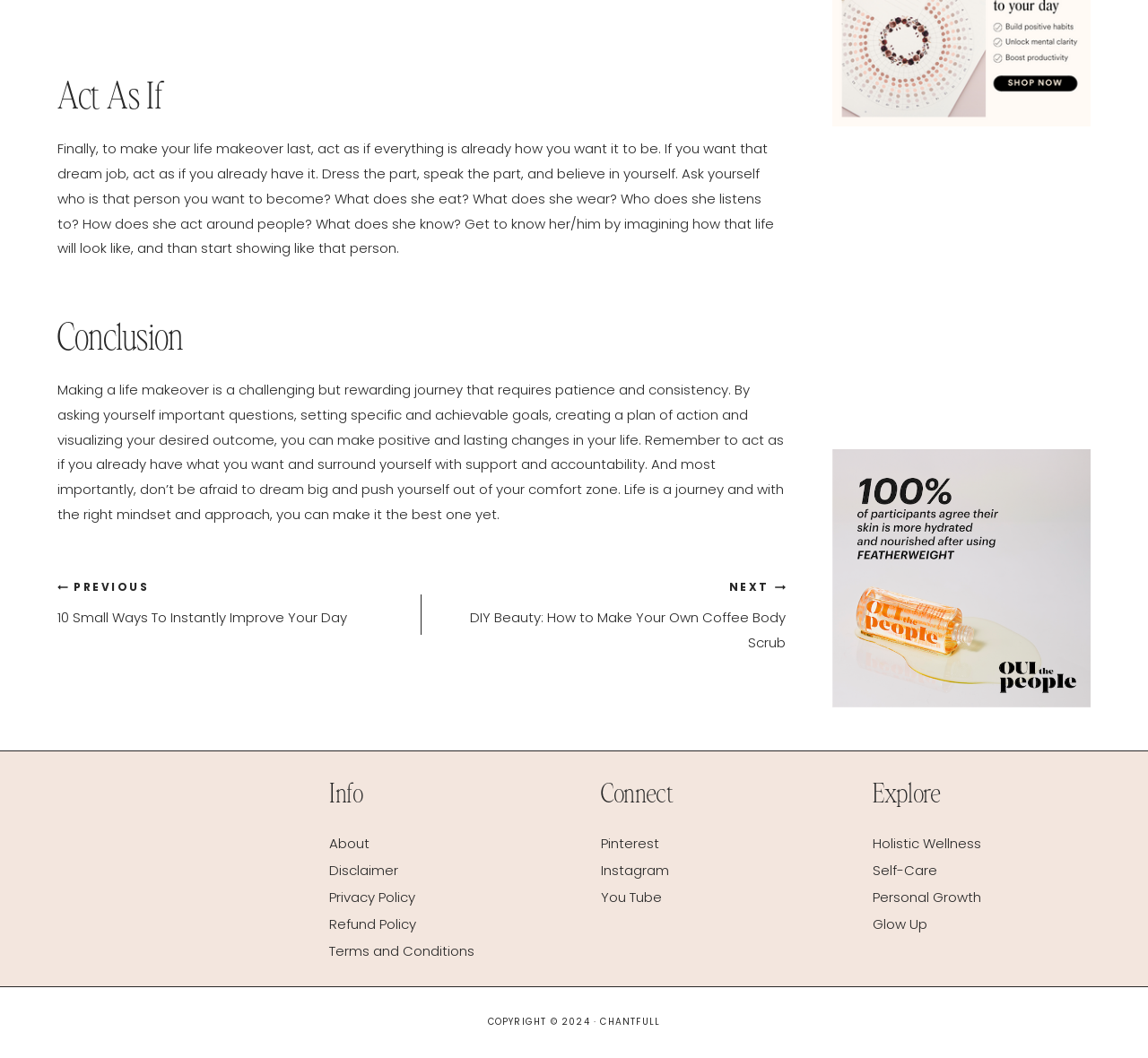Using the information in the image, give a detailed answer to the following question: What is the tone of the webpage?

The webpage appears to be informative, providing detailed descriptions of the product and its features, rather than being promotional or persuasive in tone.